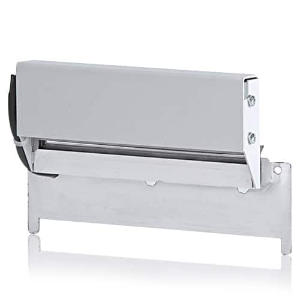How many operational modes does the cutter support? From the image, respond with a single word or brief phrase.

Three